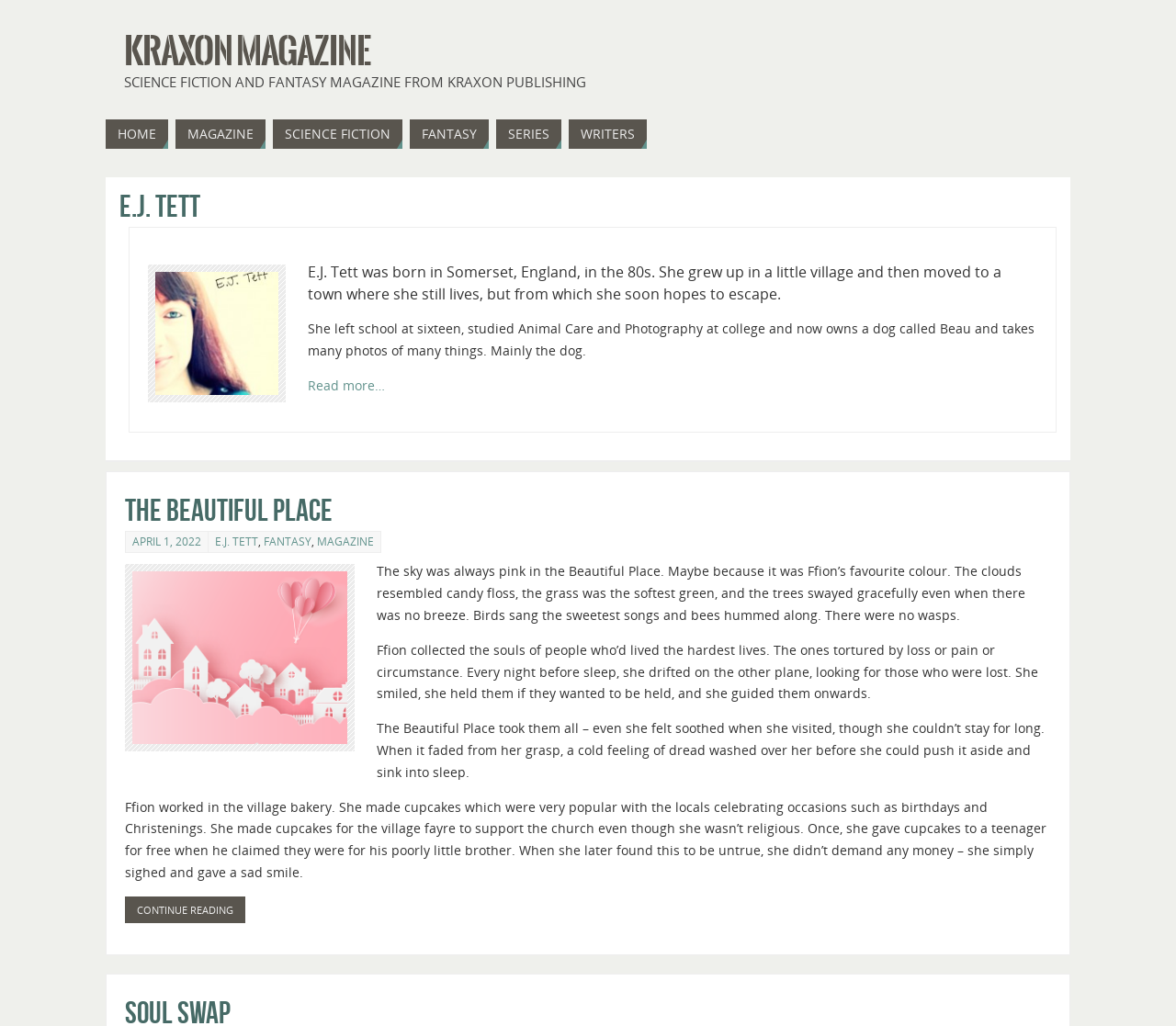Can you provide the bounding box coordinates for the element that should be clicked to implement the instruction: "Continue reading The Beautiful Place"?

[0.106, 0.874, 0.209, 0.9]